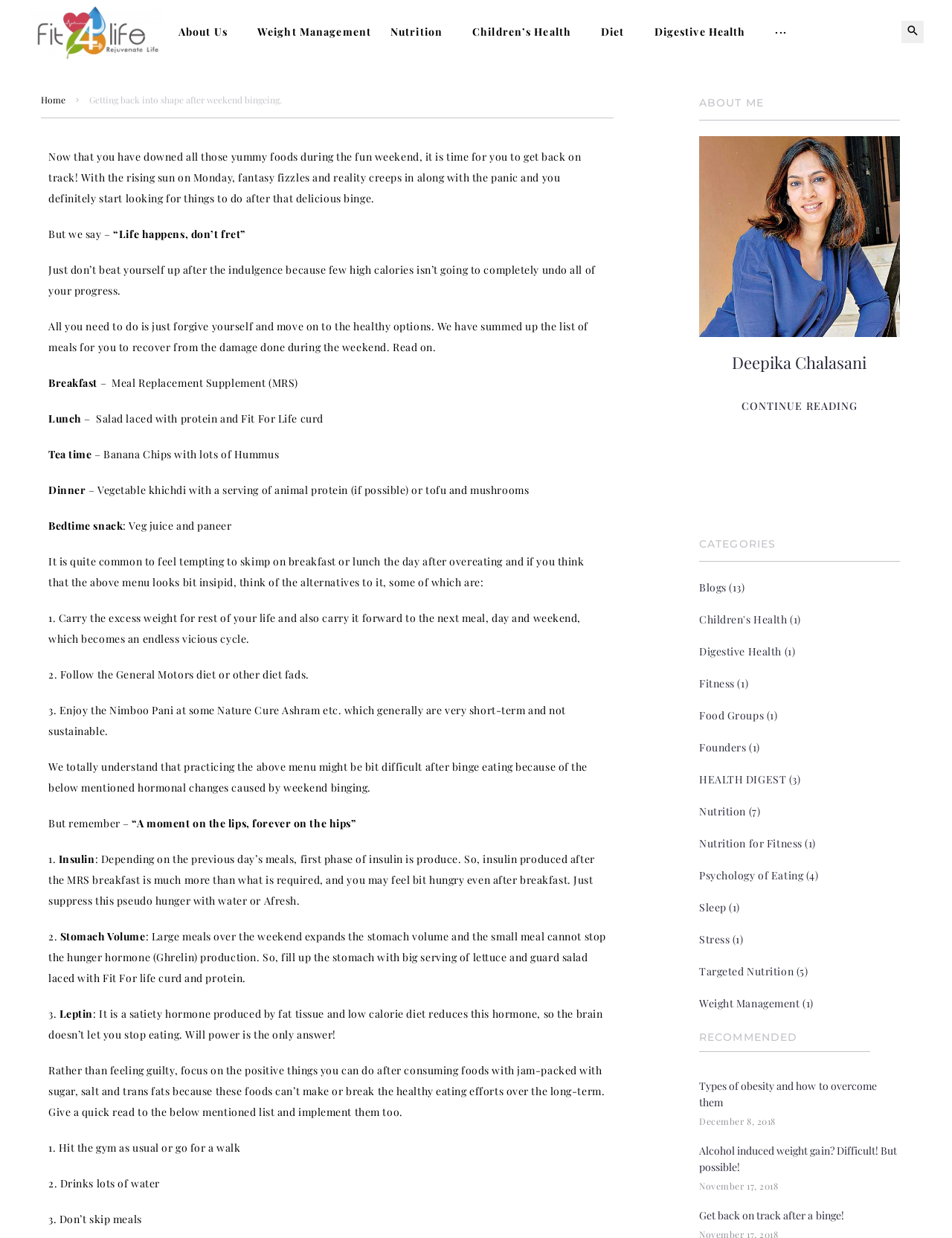Identify the bounding box coordinates for the UI element described as: "alt="Glovers Atoll Belize"".

None